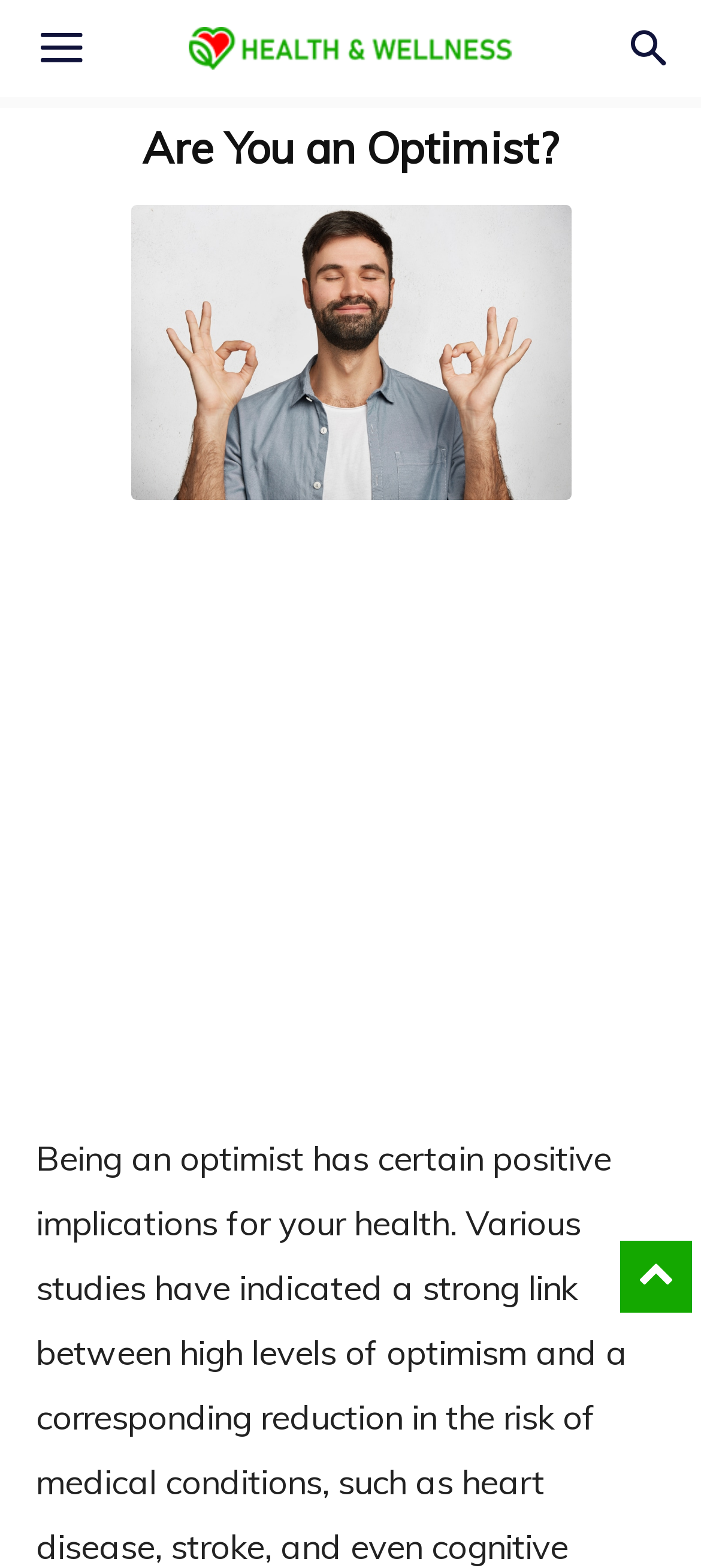Explain the contents of the webpage comprehensively.

The webpage is about health and wellness, specifically focusing on the topic of optimism. At the top left corner, there is a "Menu" button, and at the top right corner, there is a "Search" button. Below the top navigation bar, there is a header section that spans almost the entire width of the page, containing a heading that reads "Are You an Optimist?".

Below the header, there is a large image that takes up most of the page's width, situated above a section of text. This section of text appears to be the main content of the page, and it is preceded by a small amount of whitespace. To the left of the main content, there is a small, empty space. 

The page also contains an advertisement iframe, which is embedded within the main content section. The advertisement takes up a significant portion of the page's height, but not its full width.